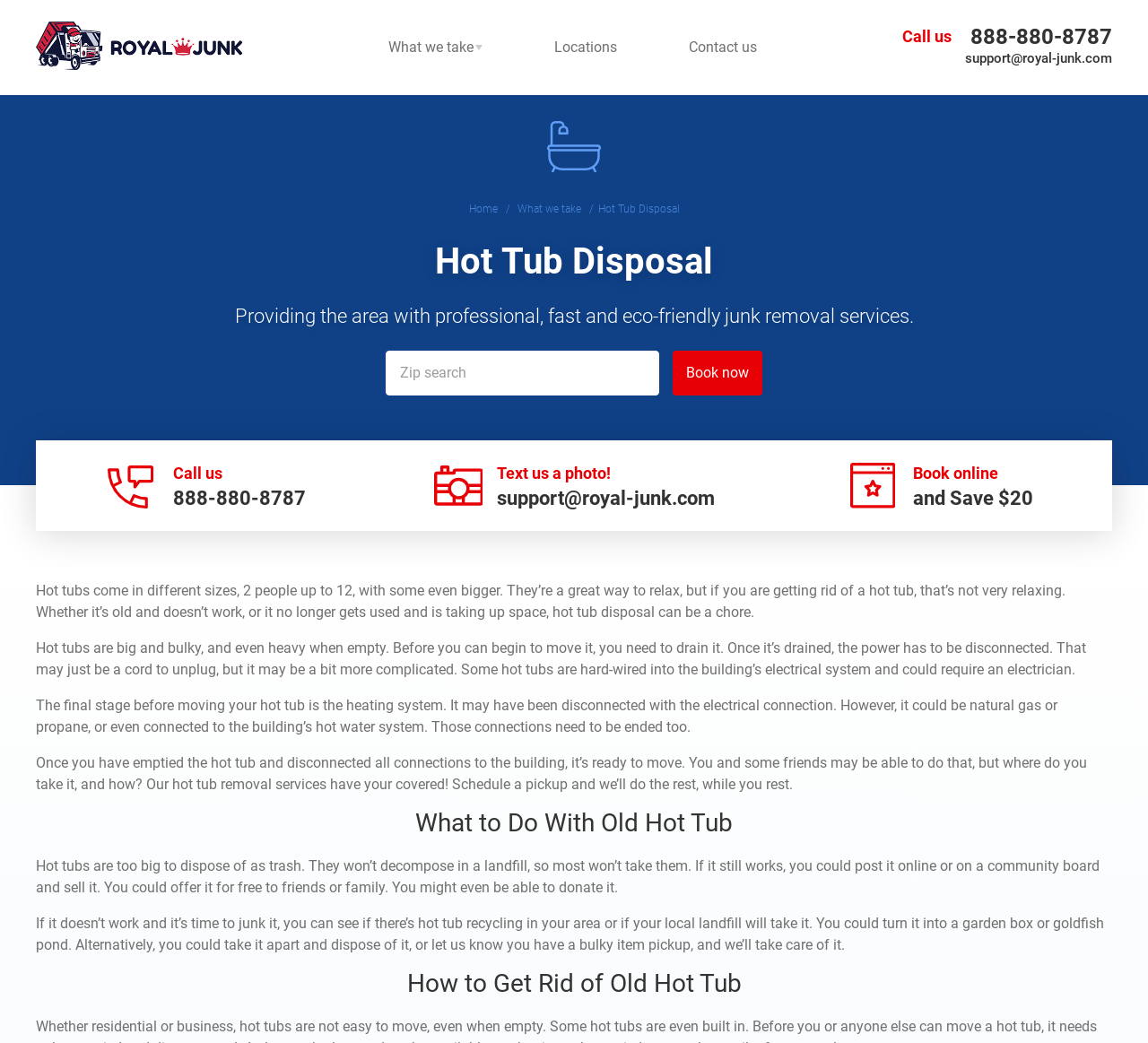Specify the bounding box coordinates of the area to click in order to follow the given instruction: "Click the 'Book now' button."

[0.586, 0.337, 0.664, 0.38]